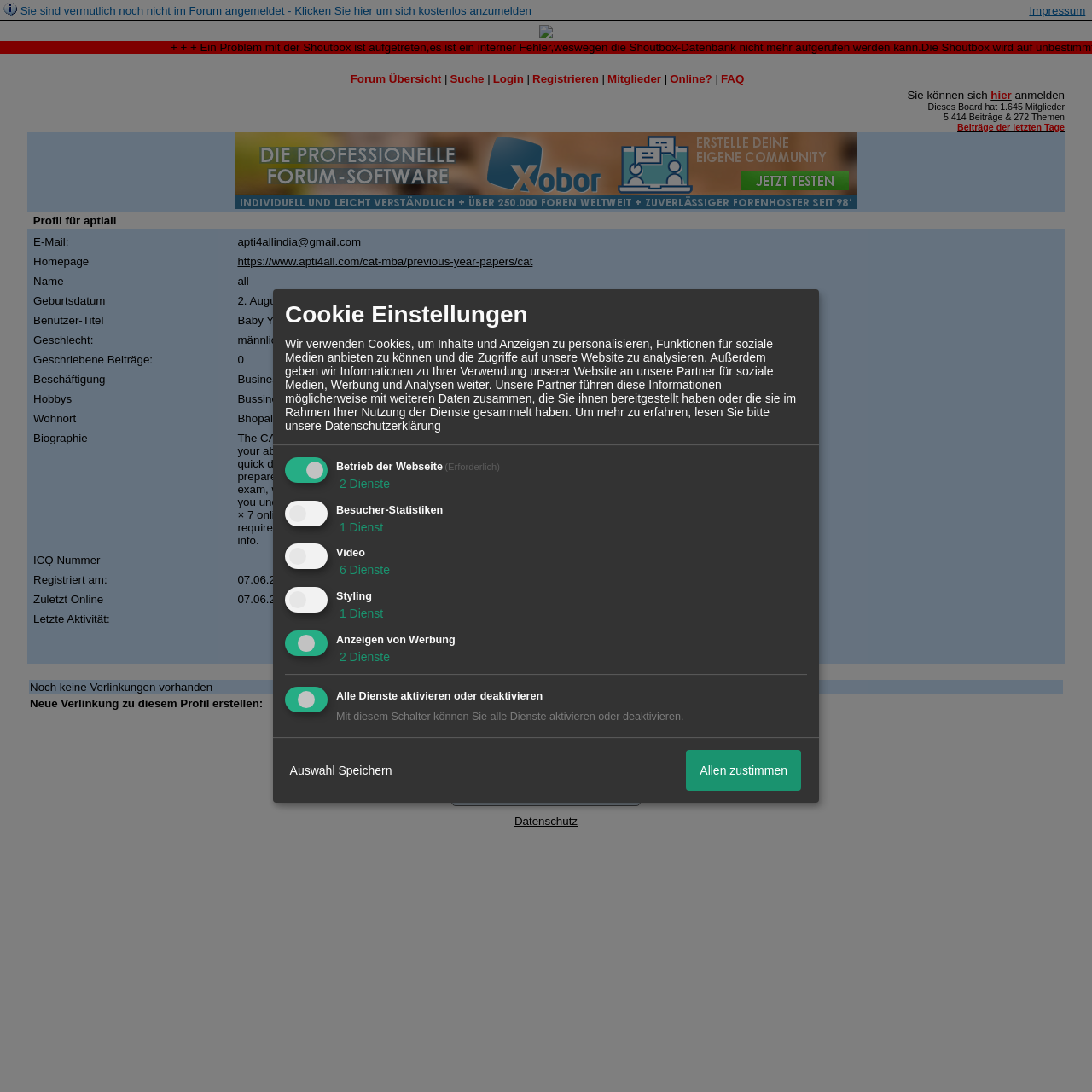What is the name of the forum?
Look at the screenshot and respond with a single word or phrase.

Super Mario Reihe